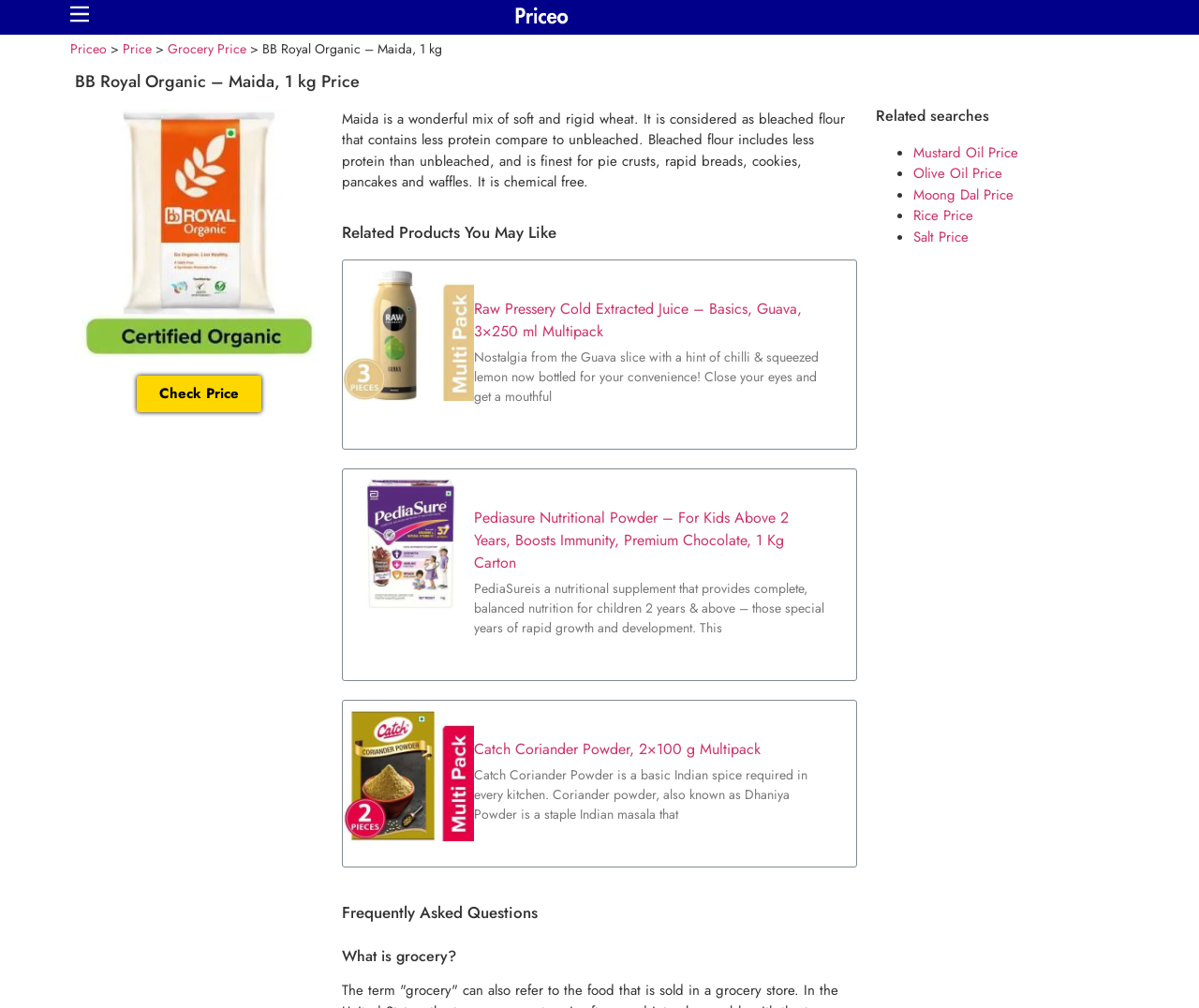Show the bounding box coordinates of the region that should be clicked to follow the instruction: "Explore Catch Coriander Powder, 2×100 g Multipack."

[0.395, 0.732, 0.634, 0.754]